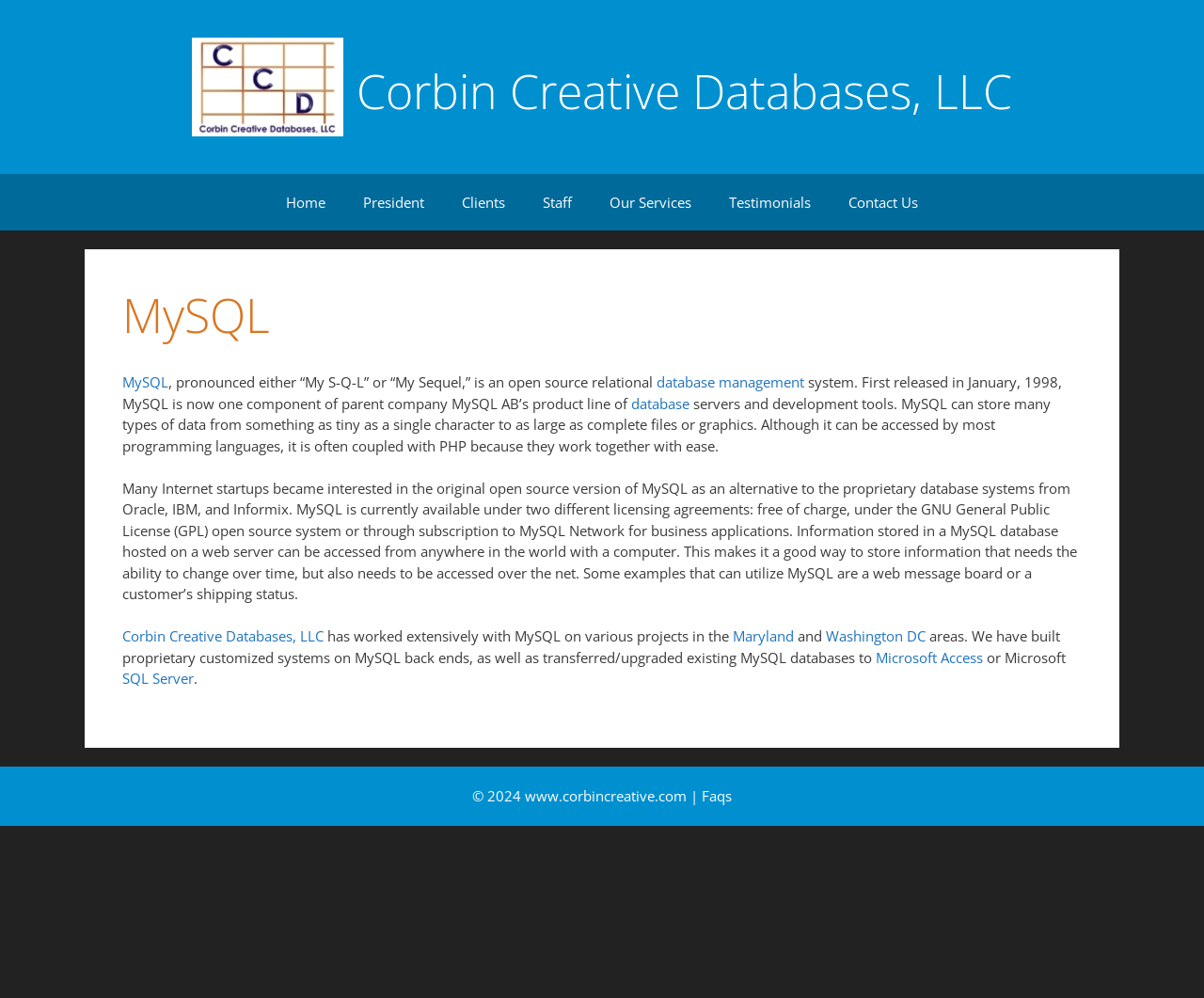What is the company that has worked extensively with MySQL?
Can you provide an in-depth and detailed response to the question?

According to the webpage content, Corbin Creative Databases, LLC is the company that has worked extensively with MySQL on various projects in the Maryland and Washington DC areas.